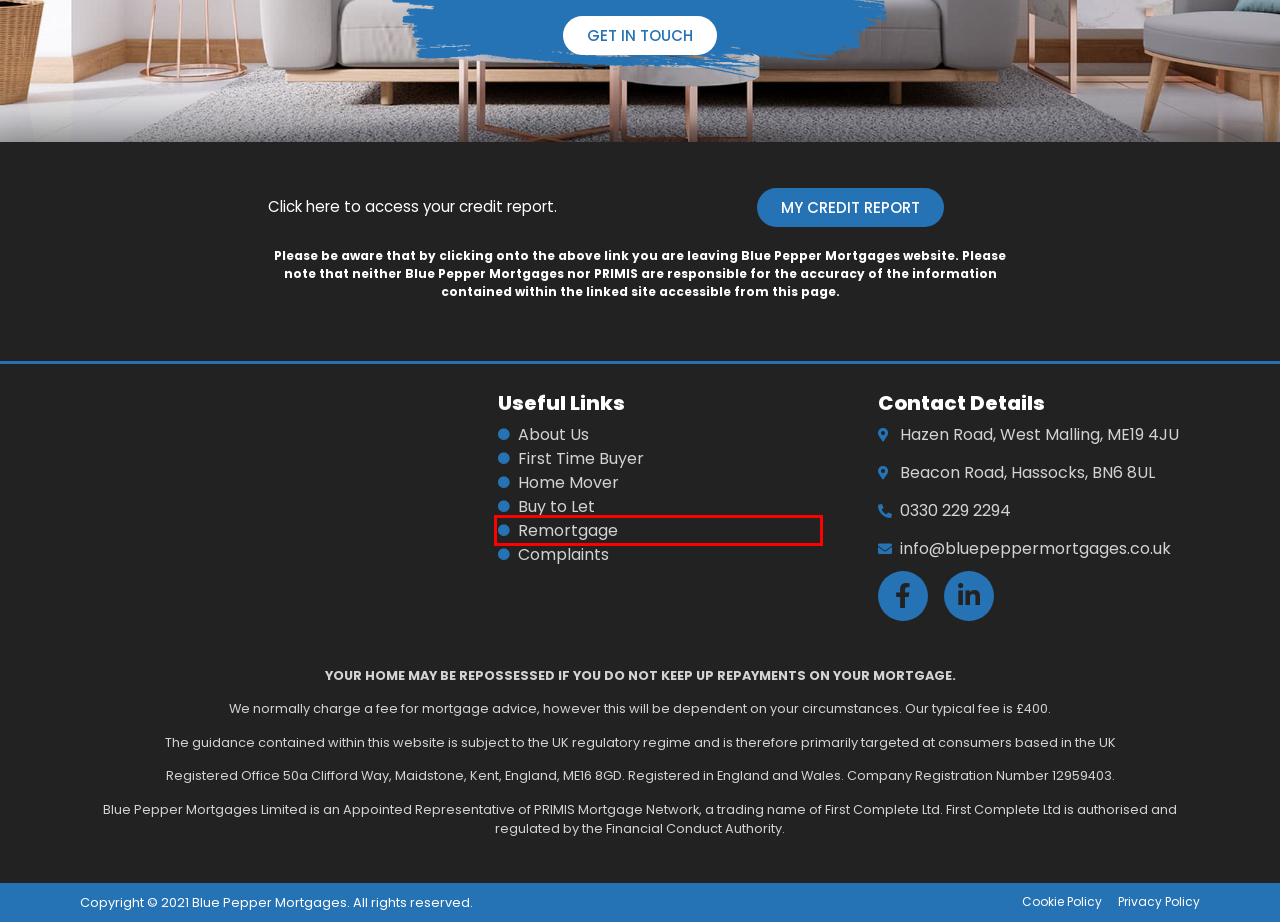Review the webpage screenshot provided, noting the red bounding box around a UI element. Choose the description that best matches the new webpage after clicking the element within the bounding box. The following are the options:
A. Cookie Policy - Blue Pepper Mortgages
B. Looking for a Buy to Let - Contact Blue Pepper Mortgages
C. Remortgage advice - Contact Blue Pepper Mortgages today
D. Privacy Policy - Blue Pepper Mortgages
E. Contact Us - Blue Pepper Mortgages - Mortgage Advice
F. Are you a First Time Buyer? - Blue Pepper Mortgages
G. Moving Home - your mortgage options - Blue Pepper Mortgages
H. Complaints - Blue Pepper Mortgages

C